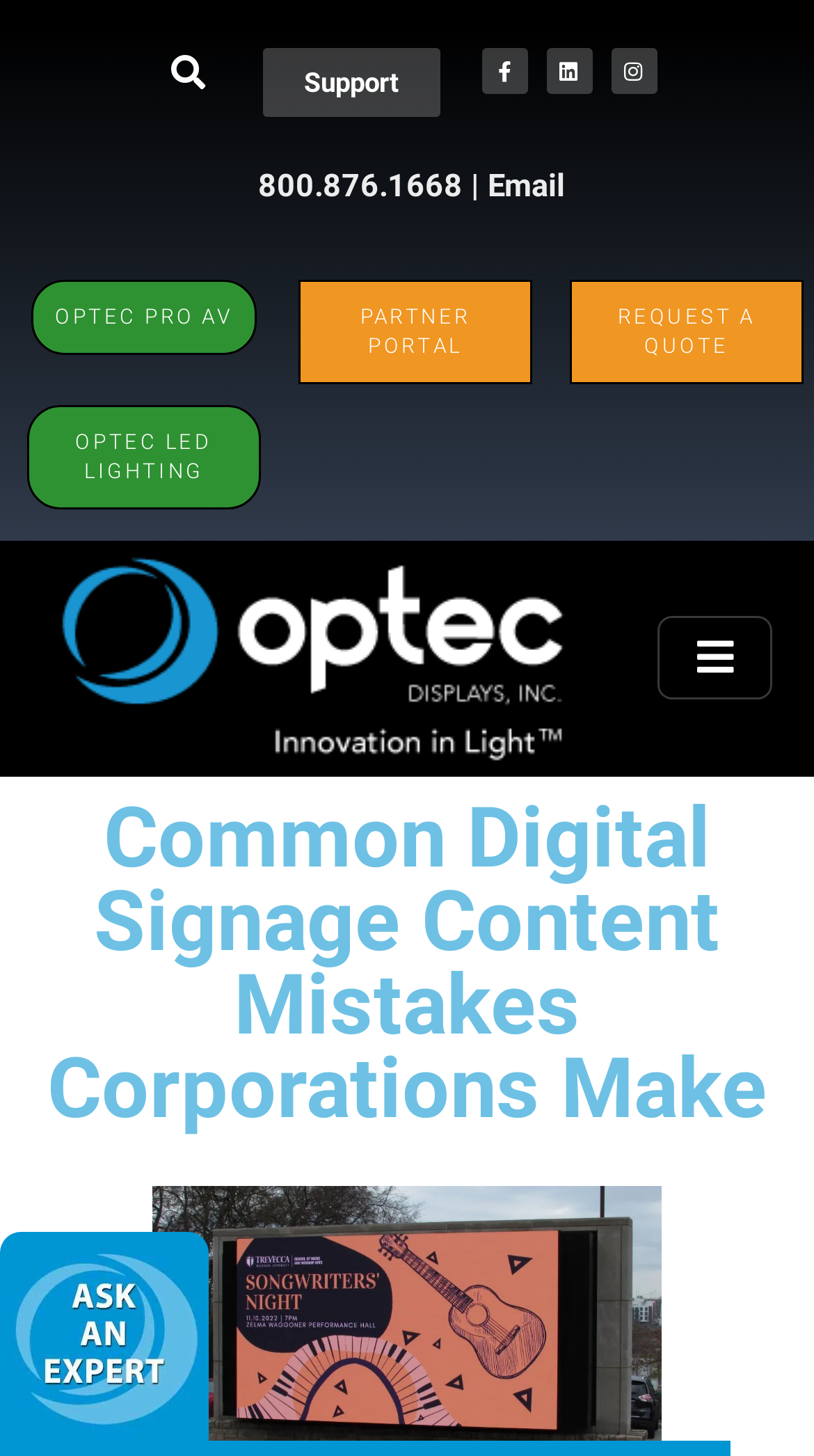What is the phone number on the webpage?
Observe the image and answer the question with a one-word or short phrase response.

800.876.1668